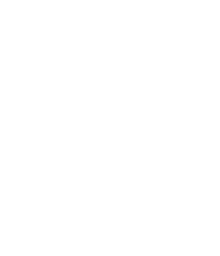What is the target audience for this product? From the image, respond with a single word or brief phrase.

Men